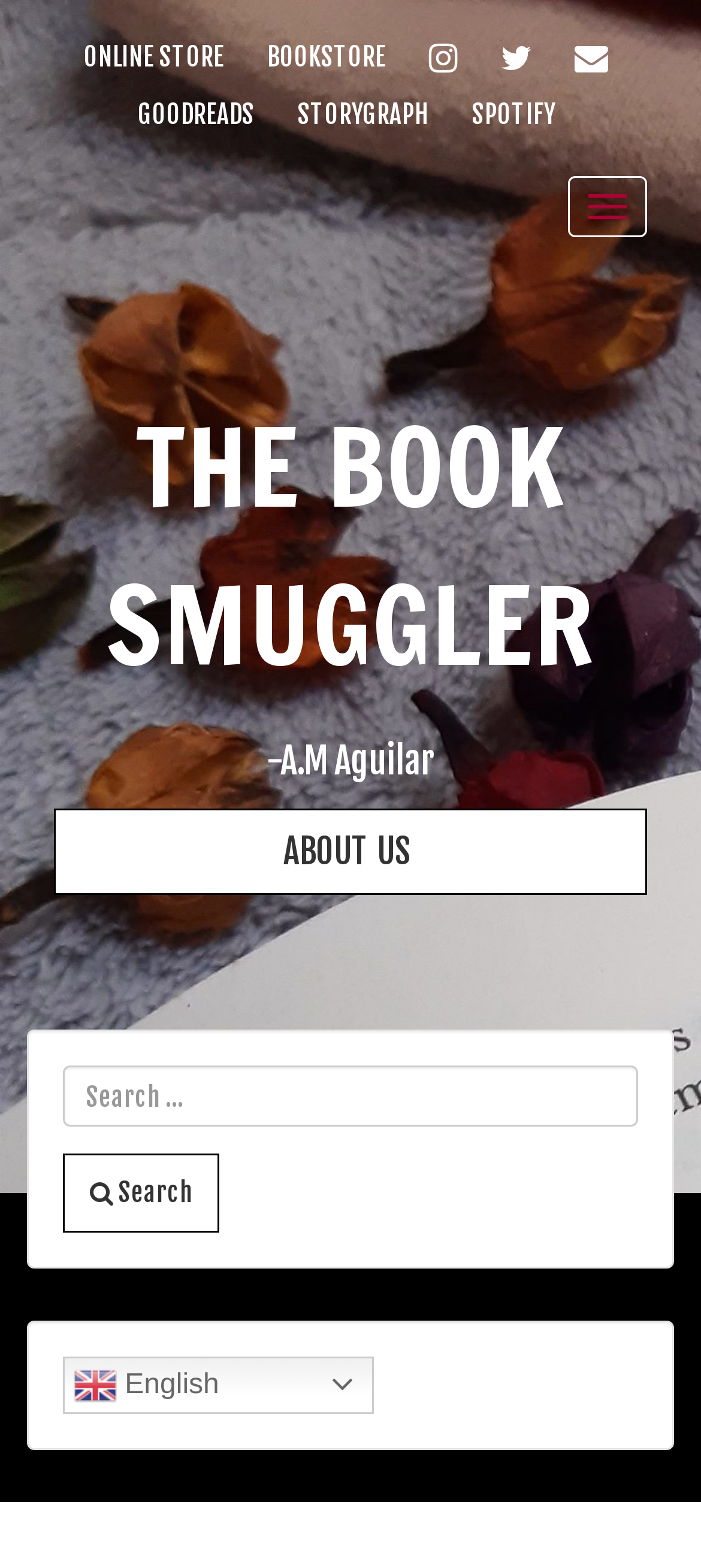Locate the bounding box coordinates of the area where you should click to accomplish the instruction: "Switch to English".

[0.09, 0.865, 0.533, 0.901]